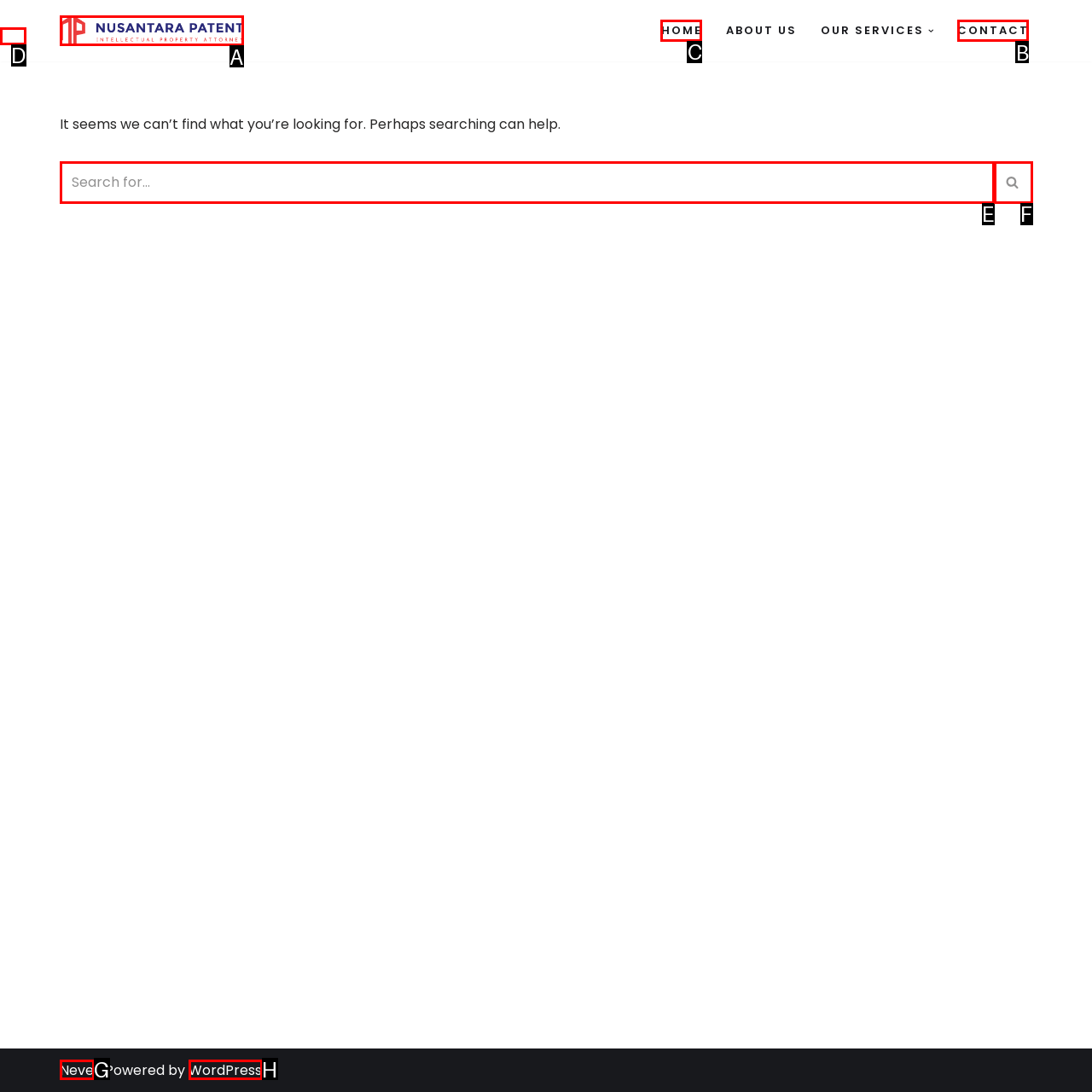Identify the letter of the UI element you need to select to accomplish the task: Open the CONTACT page.
Respond with the option's letter from the given choices directly.

B